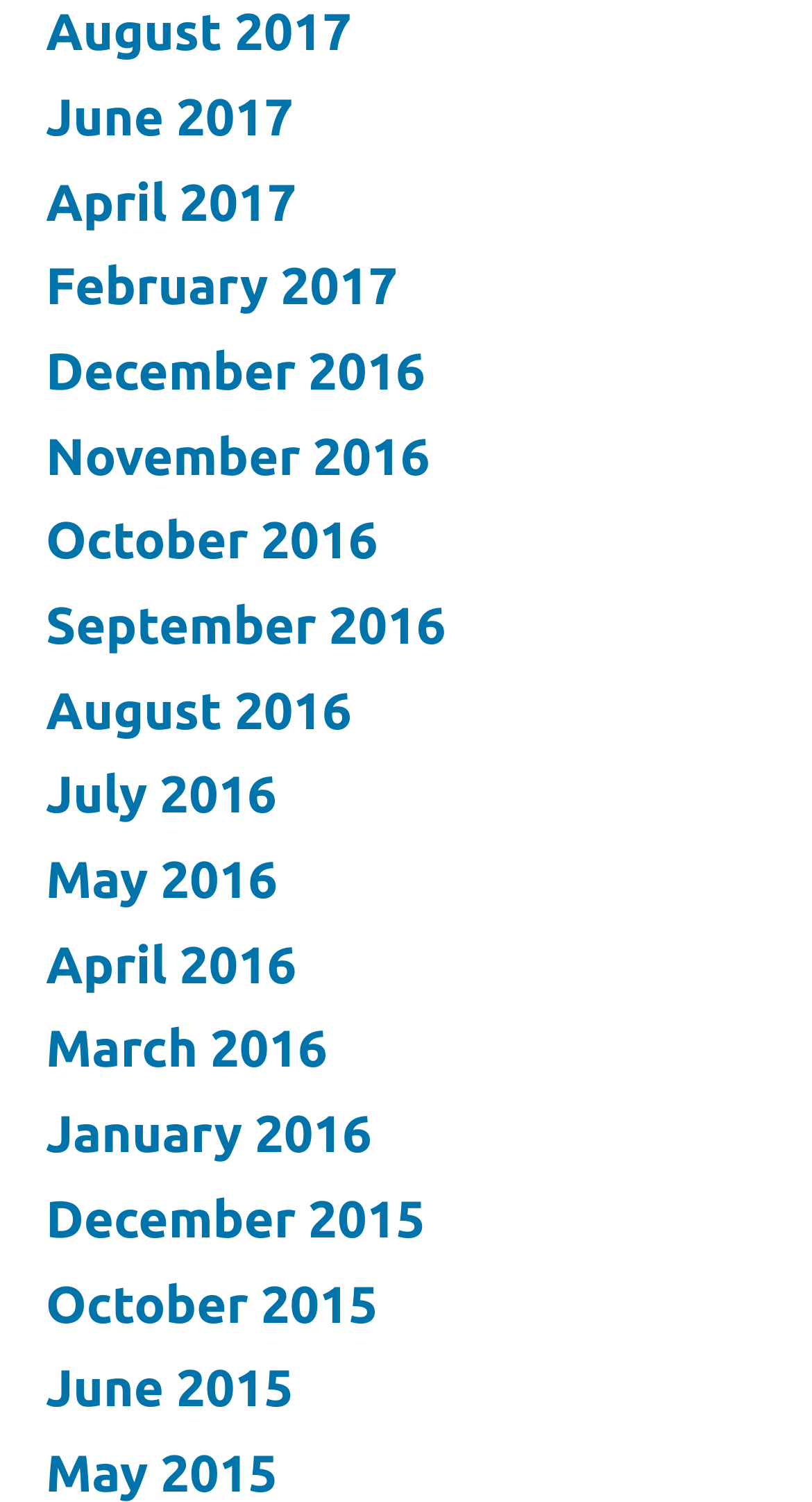How many links are there on the webpage?
Using the picture, provide a one-word or short phrase answer.

18